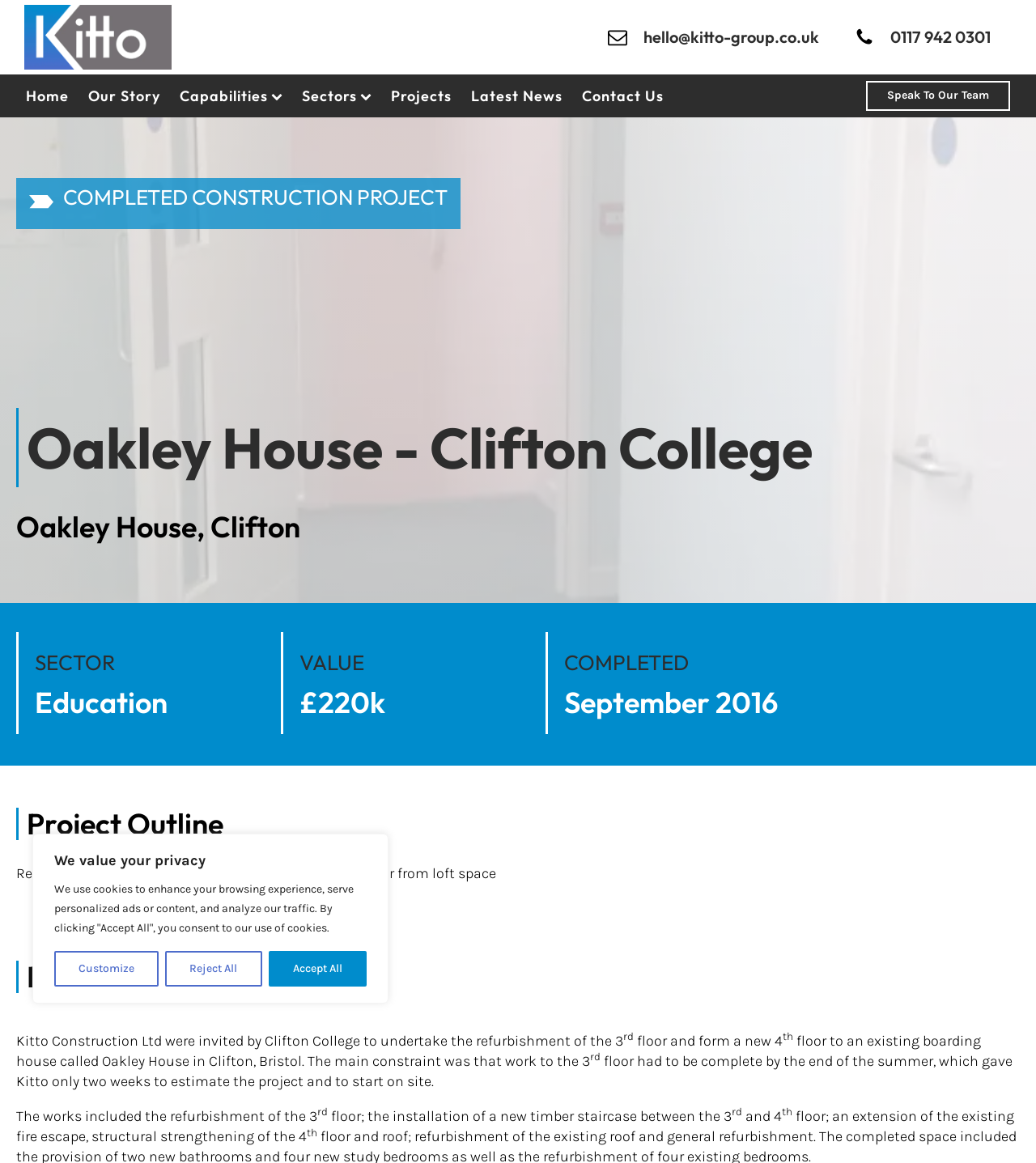Provide a thorough description of the webpage's content and layout.

The webpage appears to be a project showcase for Kitto Construction Ltd, featuring a completed construction project called Oakley House - Clifton College. 

At the top of the page, there is a cookie consent banner with buttons to customize, reject, or accept all cookies. Below this, there are links to the company's email and phone number, accompanied by envelope and phone icons.

The main navigation menu is located at the top left, with links to Home, Our Story, Capabilities, Sectors, Projects, Latest News, and Contact Us. Each of these links has a corresponding dropdown arrow icon.

The project showcase section begins with a heading that reads "COMPLETED CONSTRUCTION PROJECT" and is followed by the project title "Oakley House - Clifton College". Below this, there are headings for Sector, Value, and Completed, with corresponding values of Education, £220k, and September 2016.

The project outline section provides a brief description of the project, which involved the refurbishment of the 3rd floor and the formation of a new 4th floor from loft space. The description is divided into several paragraphs, detailing the constraints and challenges faced by Kitto Construction Ltd during the project.

Throughout the page, there are no images, but there are various icons, including a kitto-arrow-black icon, envelope-o and phone icons, and chevron-down icons for the dropdown menus.